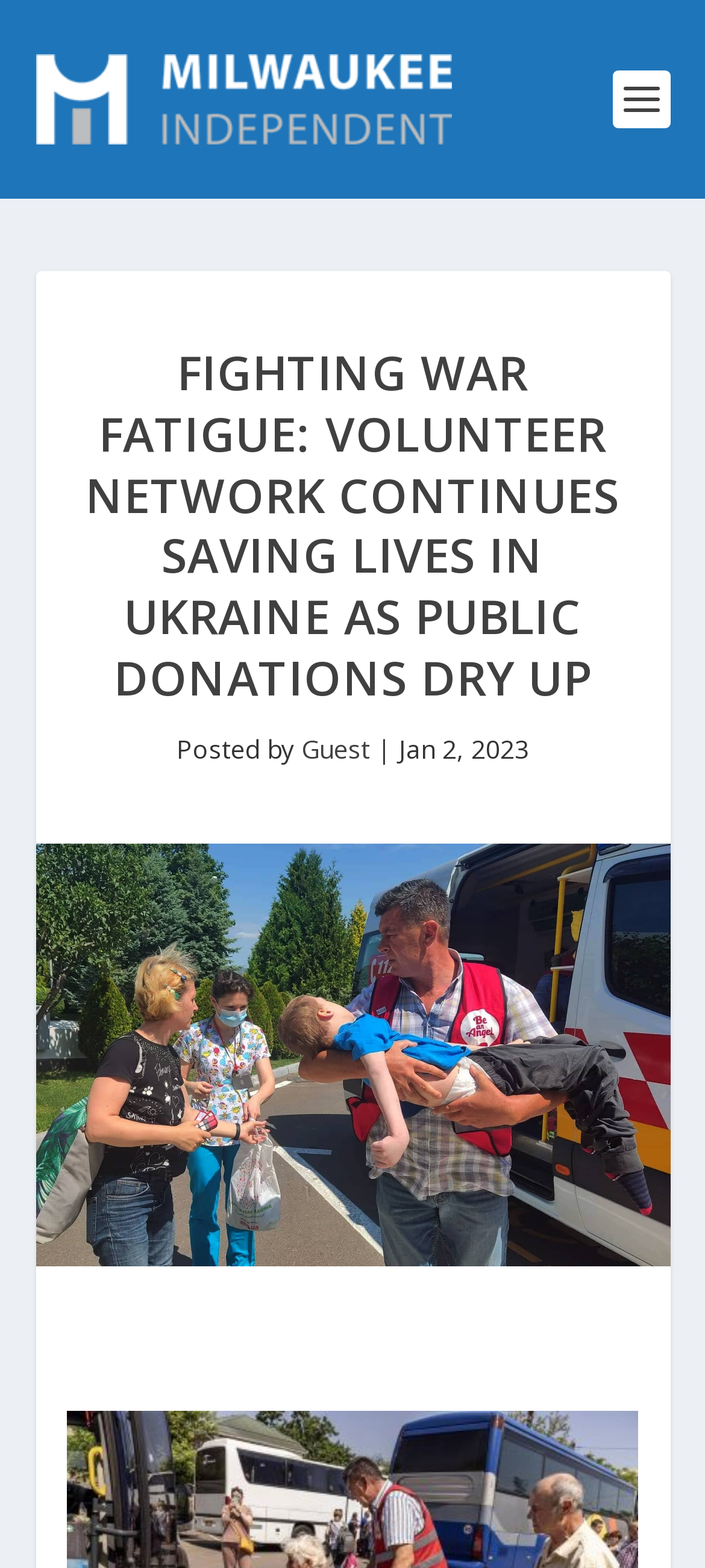Who is the author of the article?
We need a detailed and meticulous answer to the question.

The author of the article is mentioned below the title of the article, where it says 'Posted by Guest'.